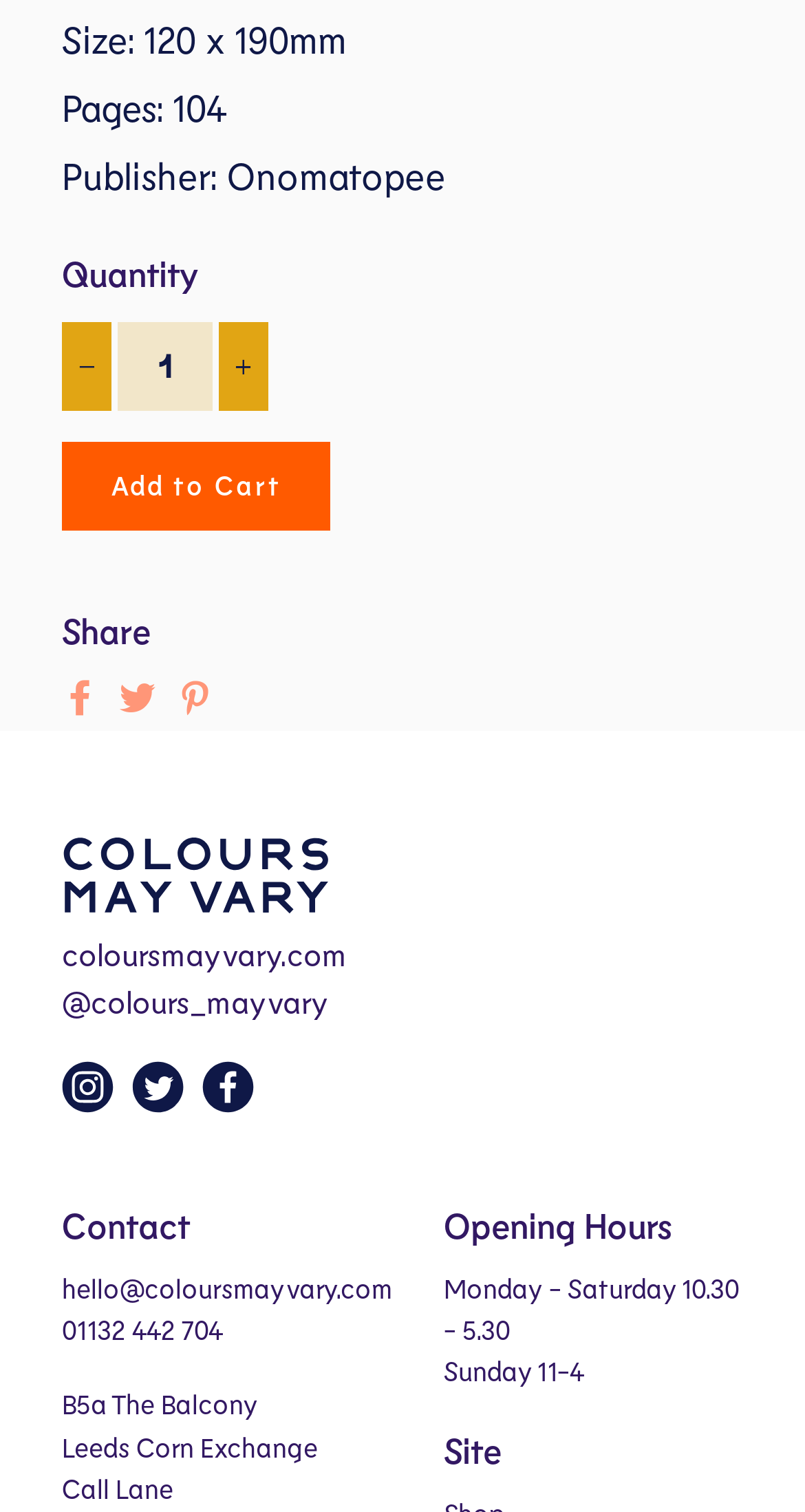Identify the bounding box coordinates necessary to click and complete the given instruction: "Share on Facebook".

[0.077, 0.441, 0.123, 0.482]